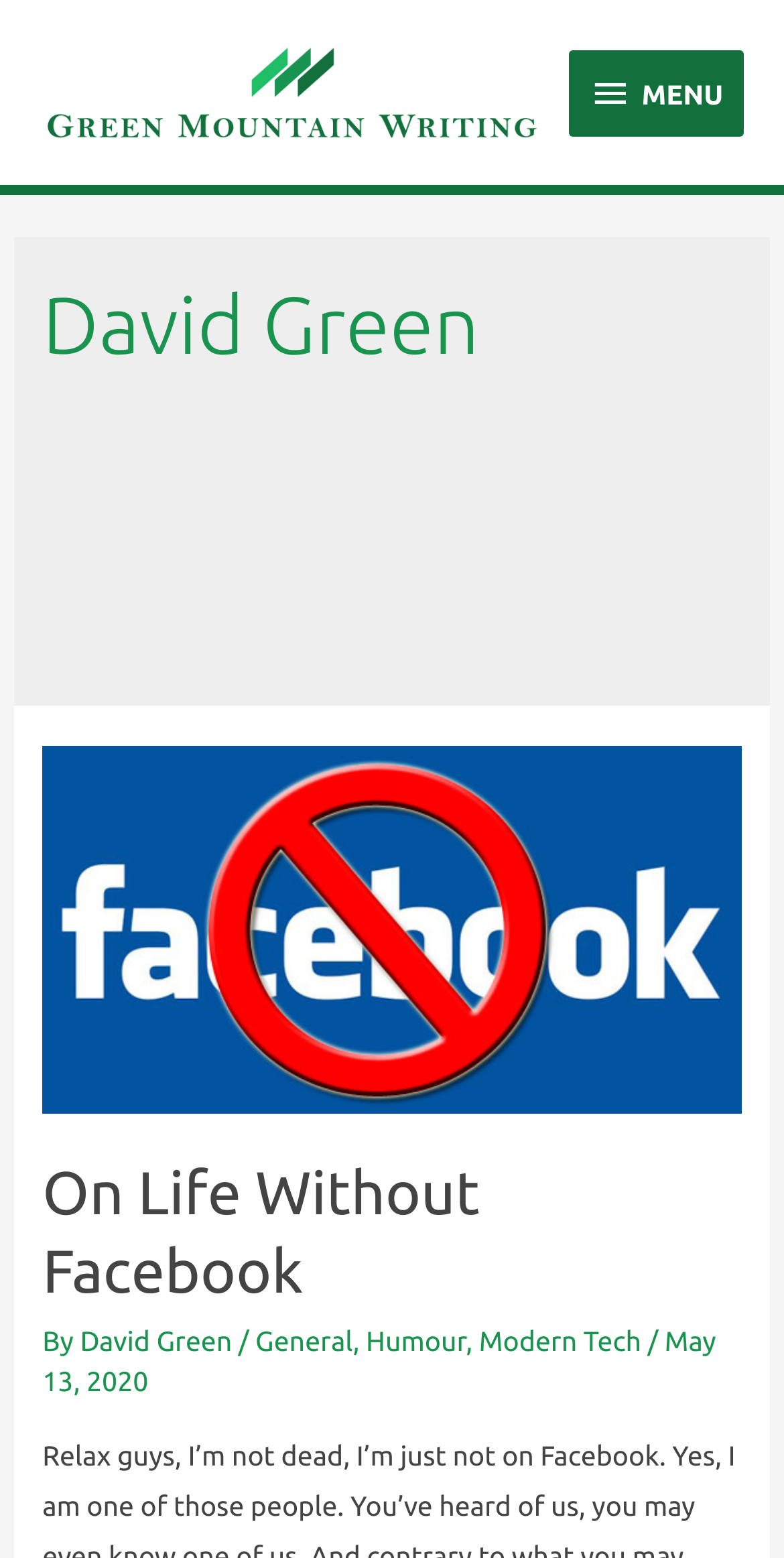Specify the bounding box coordinates of the area to click in order to follow the given instruction: "View posts categorized as Humour."

[0.467, 0.851, 0.594, 0.871]